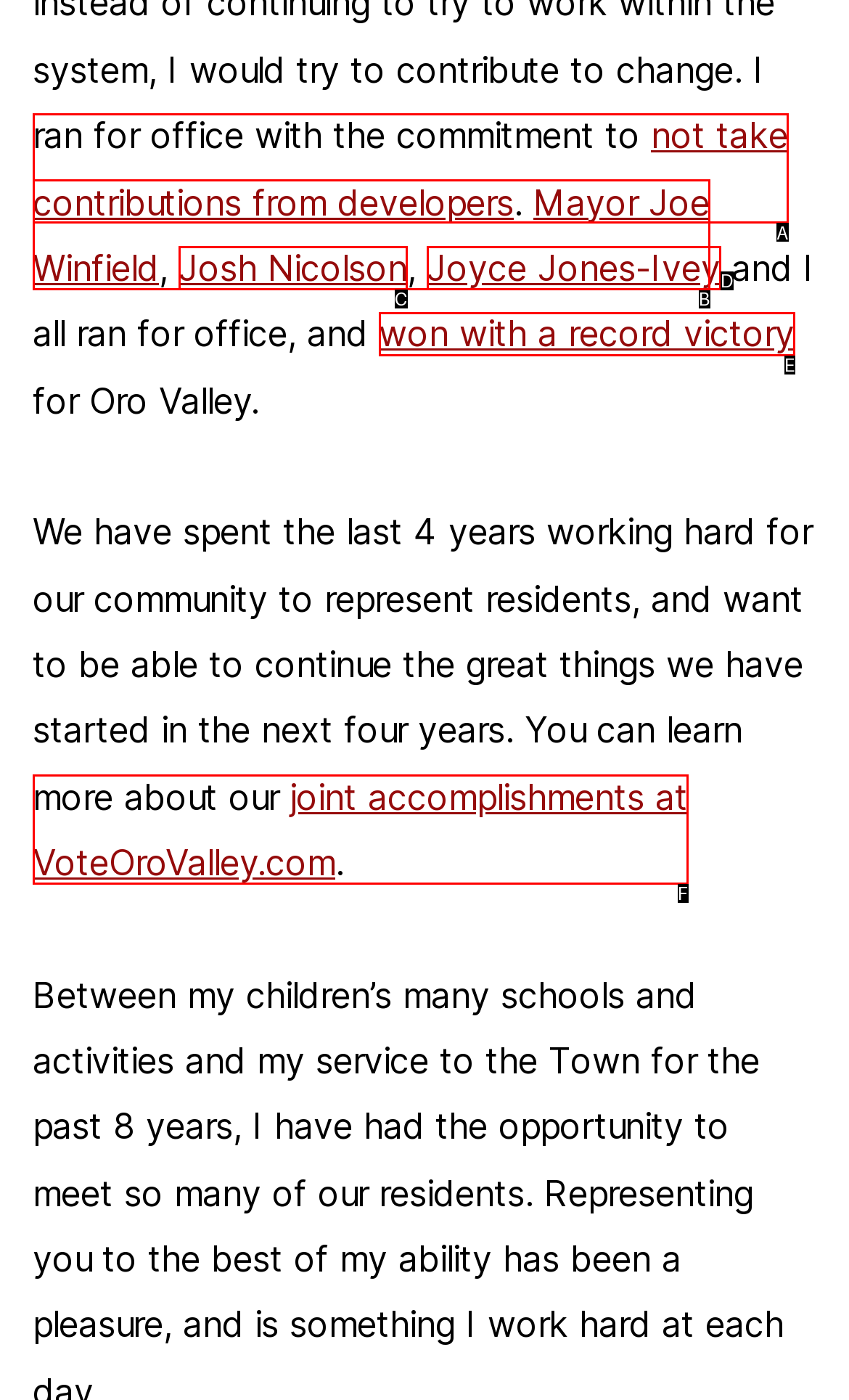Find the option that matches this description: joint accomplishments at VoteOroValley.com
Provide the matching option's letter directly.

F